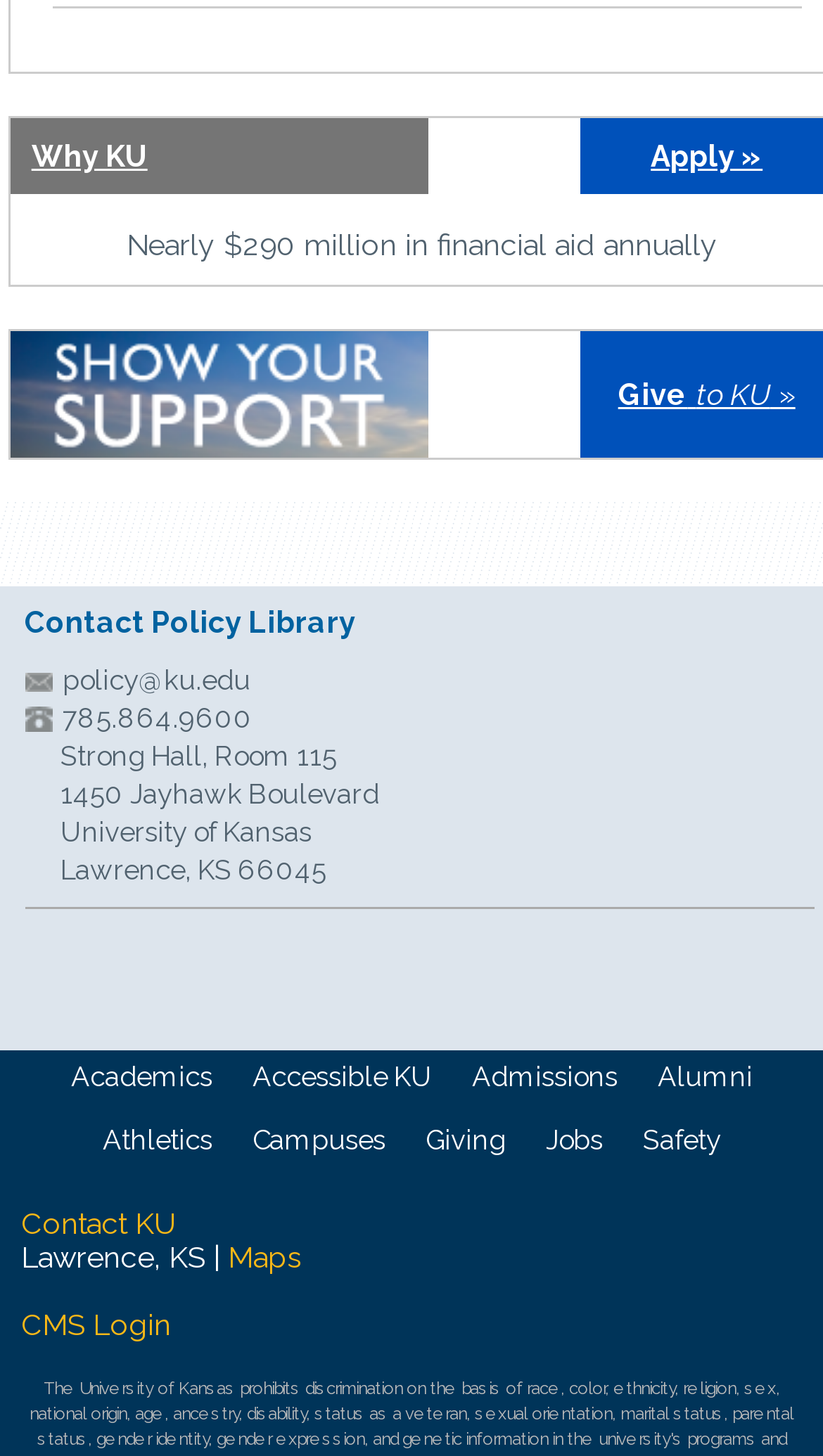Based on the image, provide a detailed and complete answer to the question: 
What is the phone number of the University of Kansas?

I found the answer by looking at the StaticText element with the text '785.864.9600' at coordinates [0.076, 0.483, 0.307, 0.504]. This text is located near the address of the University of Kansas, making it likely to be the phone number of the university.